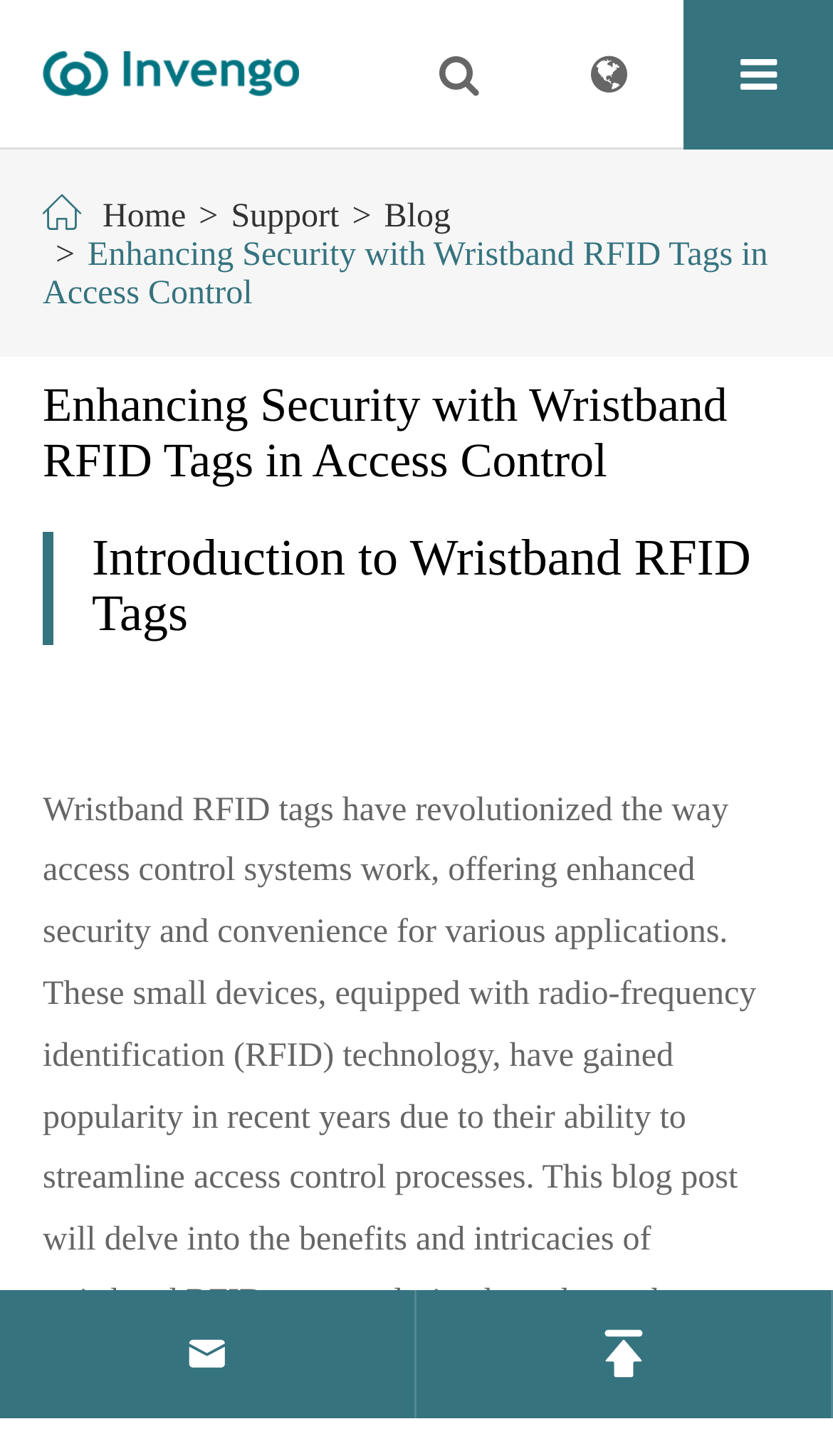Describe every aspect of the webpage in a detailed manner.

The webpage is about "Enhancing Security with Wristband RFID Tags in Access Control" and is provided by Invengo Information Technology Co., Ltd. At the top left corner, there is a logo of the company, which is also a link to the company's homepage. 

Below the logo, there is a navigation menu with four links: "Home", "Support", "Blog", and the current page "Enhancing Security with Wristband RFID Tags in Access Control". 

The main content of the webpage is divided into sections. The first section is headed by "Enhancing Security with Wristband RFID Tags in Access Control", which is also the title of the webpage. 

The second section is headed by "Introduction to Wristband RFID Tags" and contains a paragraph of text that explains how wristband RFID tags have improved access control systems by offering enhanced security and convenience. The text also mentions that these devices have gained popularity in recent years due to their ability to streamline access control processes.

At the bottom of the page, there are two social media links, one on the left and one on the right, represented by icons.